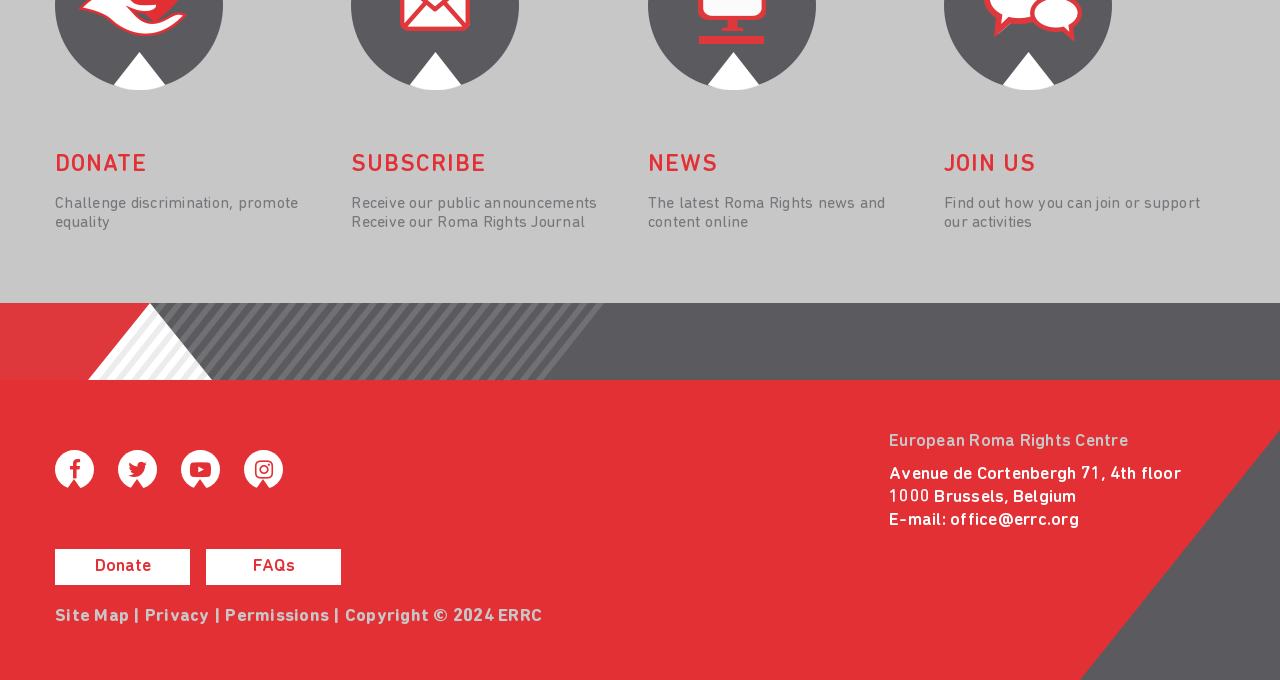Extract the bounding box coordinates of the UI element described: "join us". Provide the coordinates in the format [left, top, right, bottom] with values ranging from 0 to 1.

[0.738, 0.225, 0.81, 0.26]